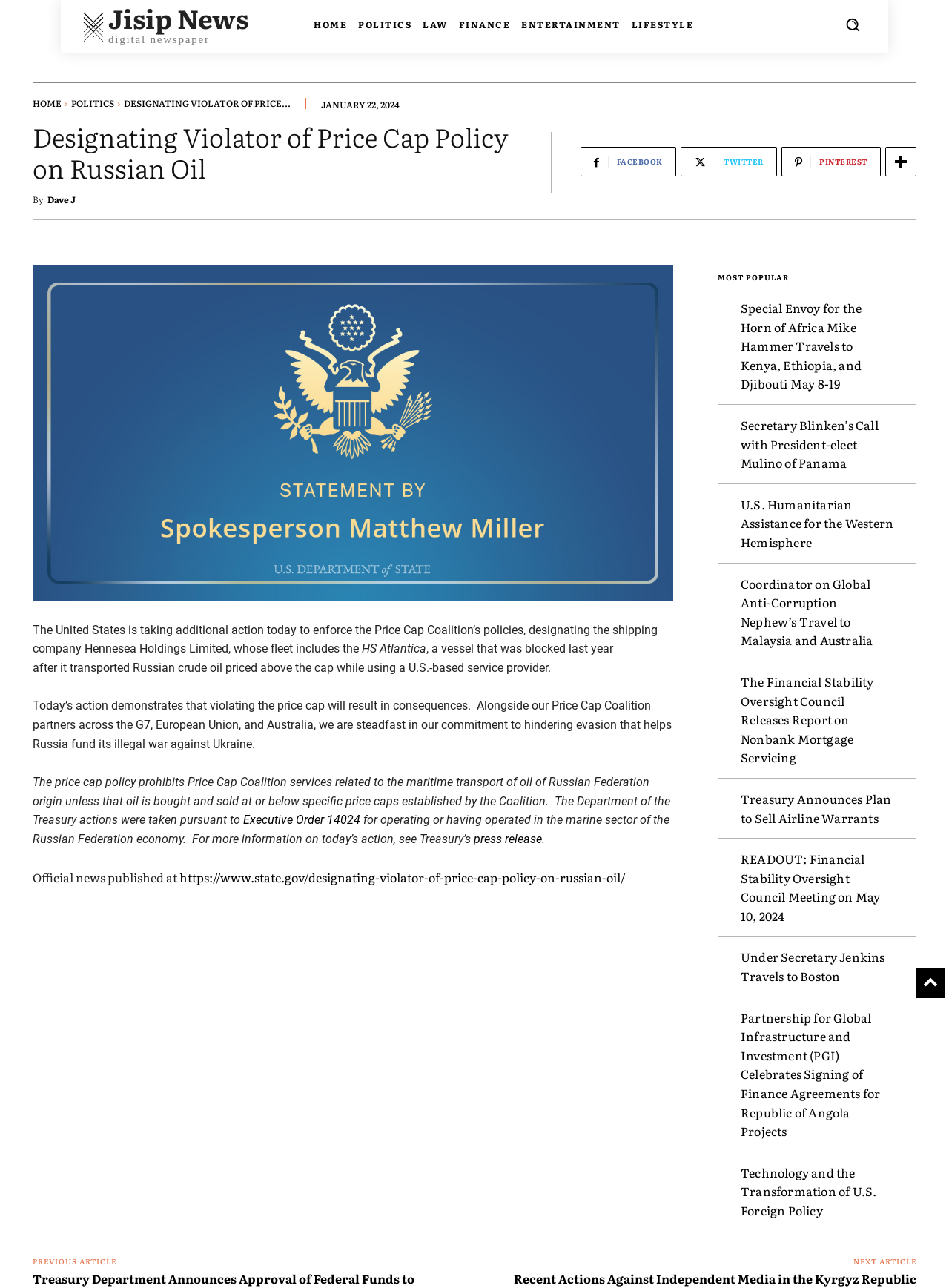How many articles are listed in the MOST POPULAR section?
Using the image, elaborate on the answer with as much detail as possible.

I counted the headings in the MOST POPULAR section, which are 9 in total.